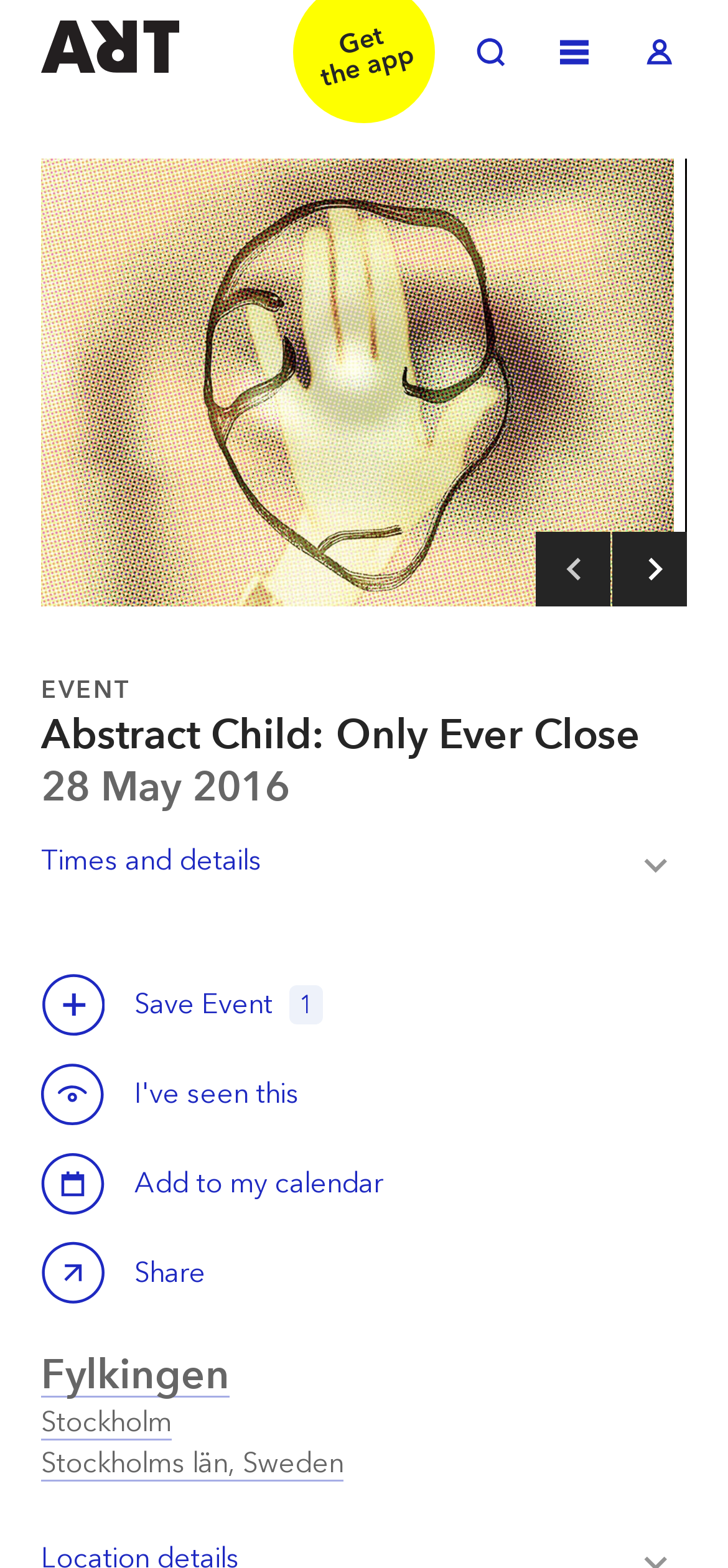Predict the bounding box coordinates for the UI element described as: "Fylkingen". The coordinates should be four float numbers between 0 and 1, presented as [left, top, right, bottom].

[0.056, 0.86, 0.315, 0.892]